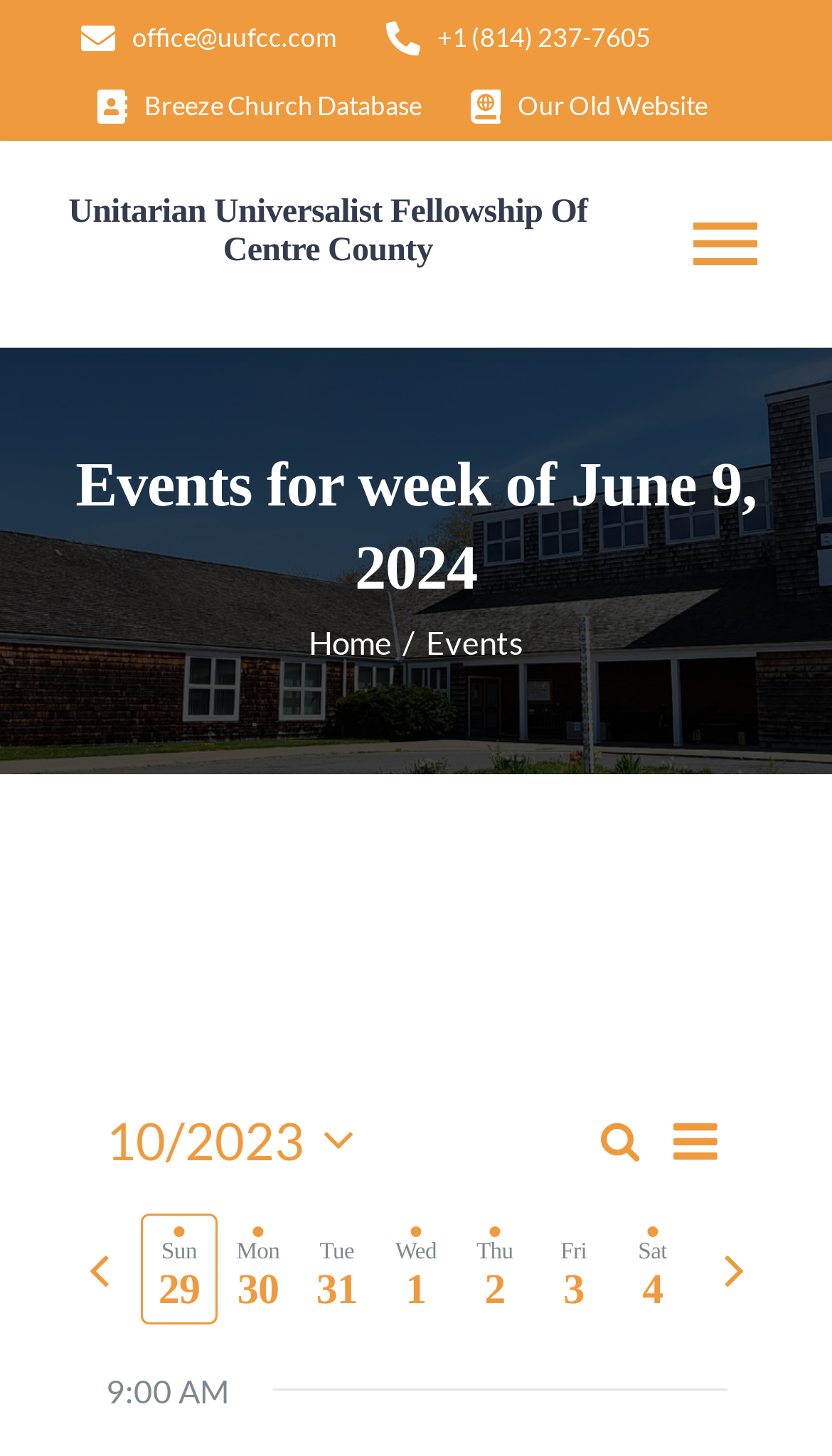Generate the text of the webpage's primary heading.

Events for week of June 9, 2024